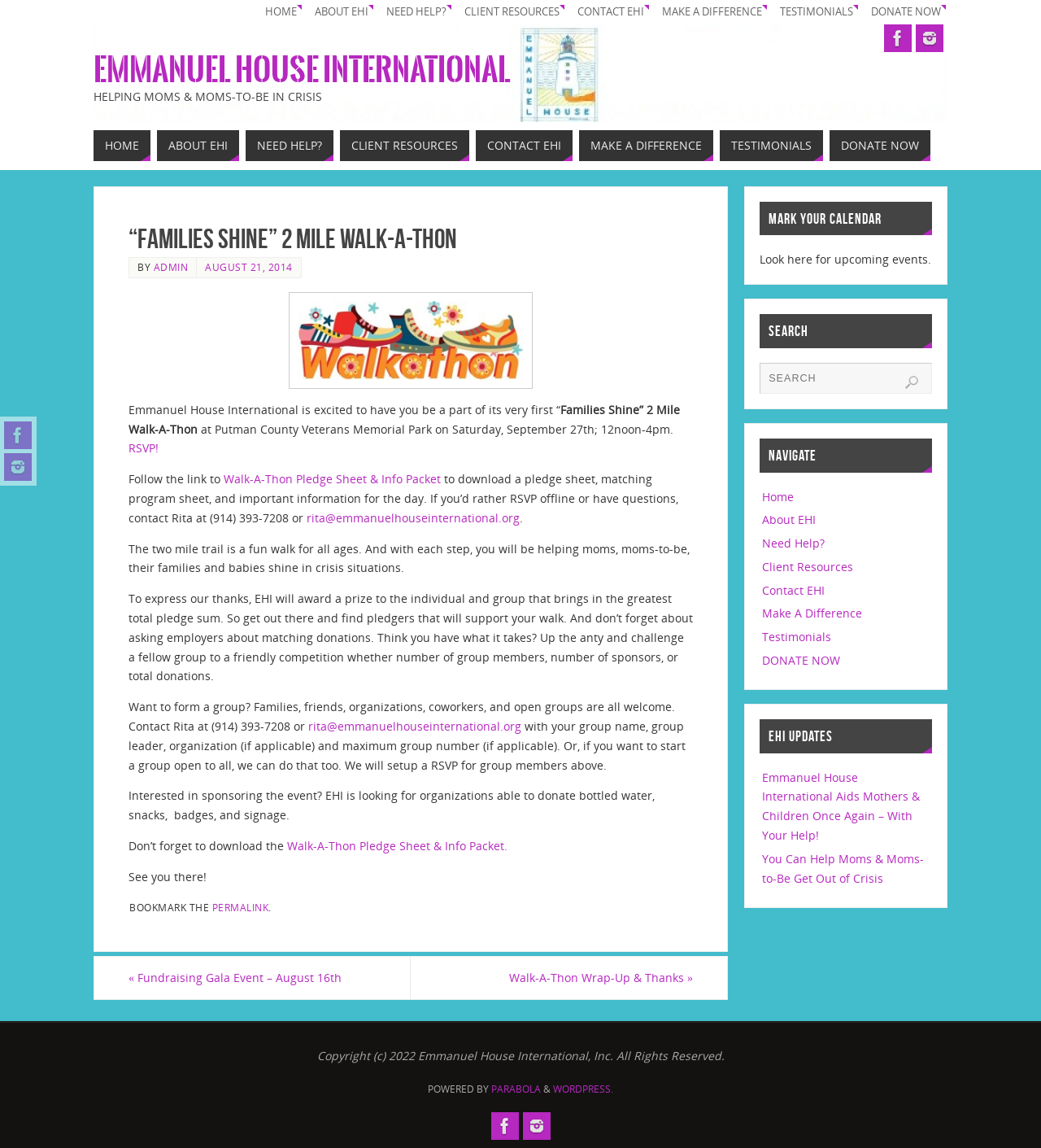Answer the question in one word or a short phrase:
What is the purpose of the walk-a-thon?

To help moms, moms-to-be, their families and babies shine in crisis situations